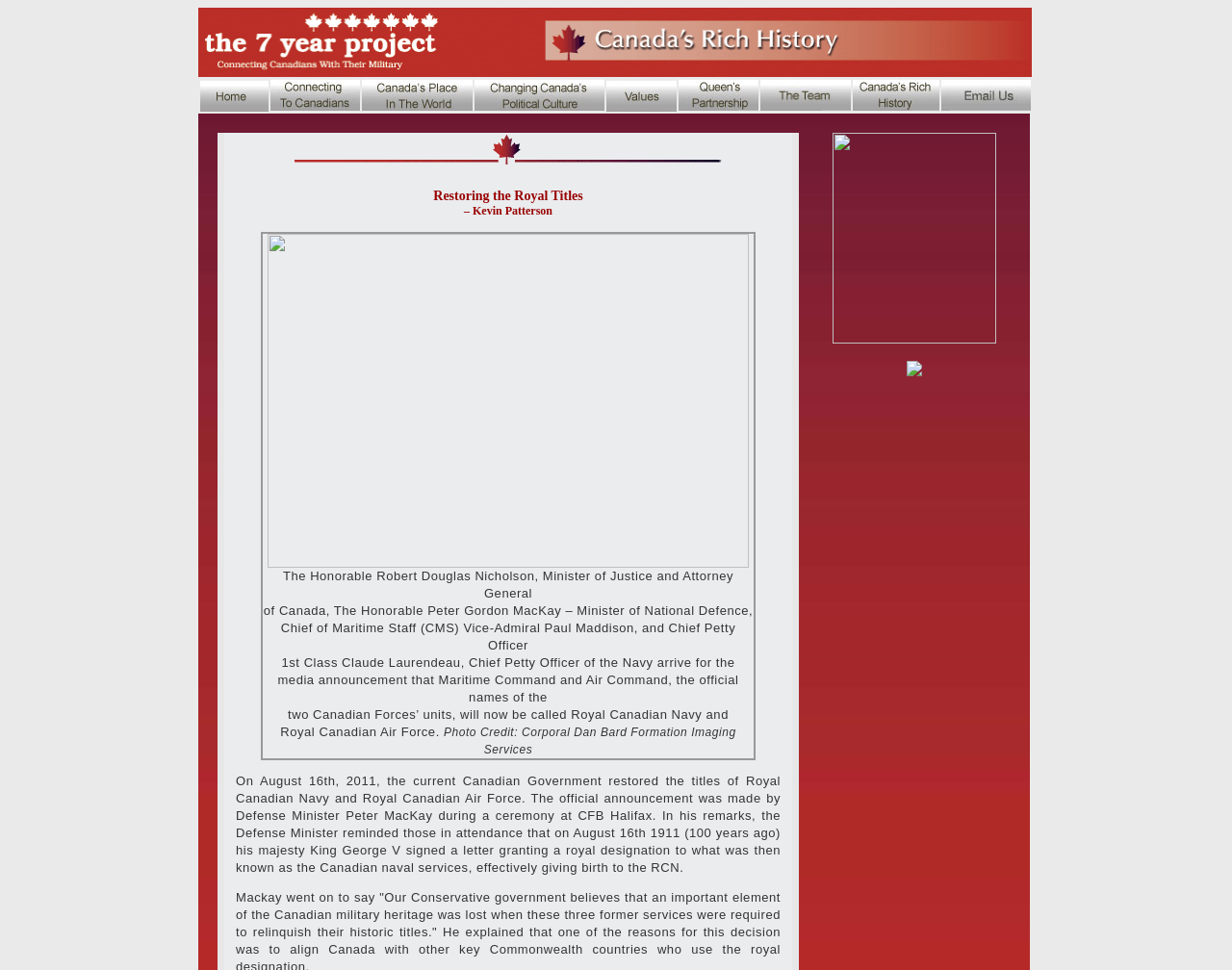Who is the Minister of National Defence?
Using the image, respond with a single word or phrase.

Peter Gordon MacKay